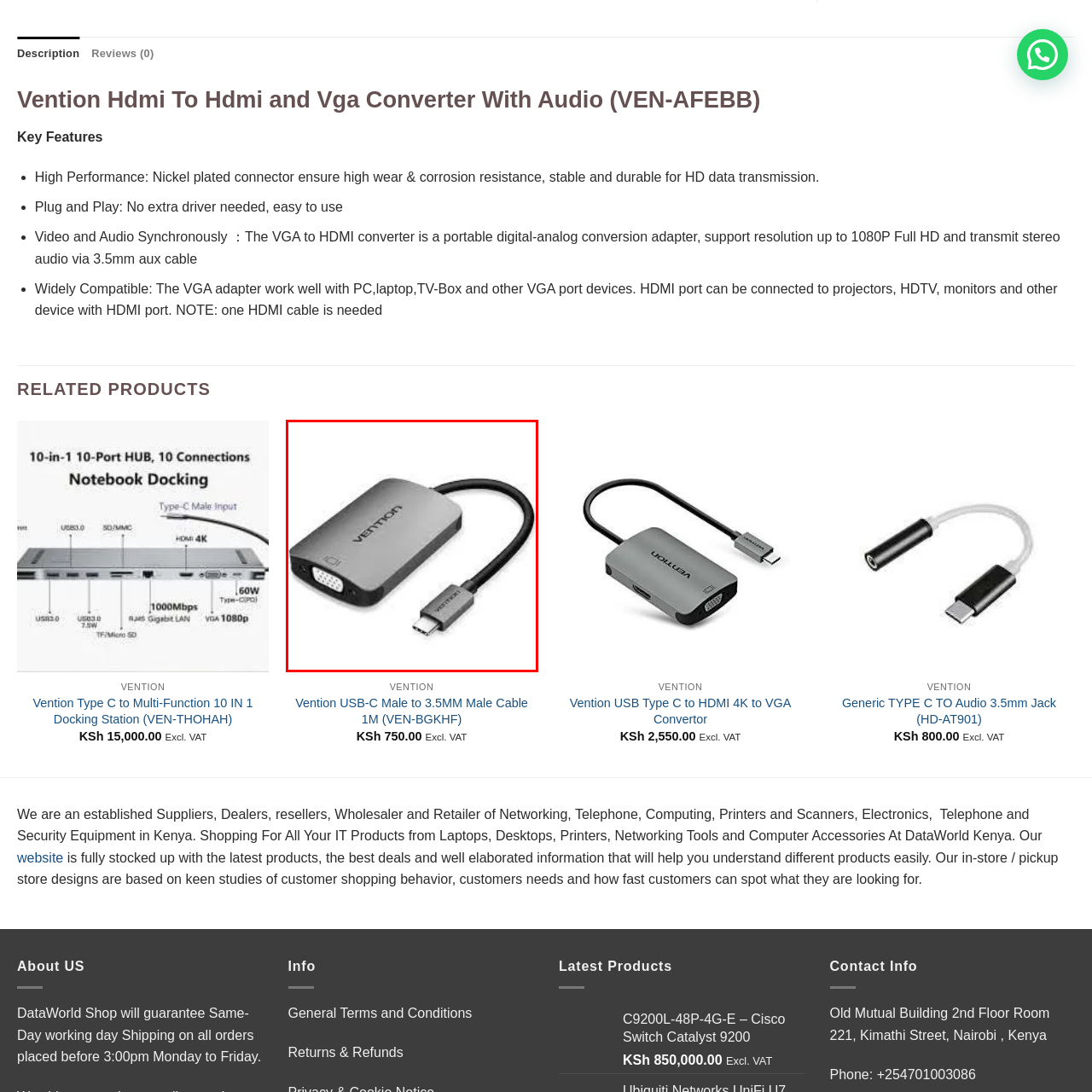What is the purpose of the Vention USB-C to VGA converter?
Please observe the details within the red bounding box in the image and respond to the question with a detailed explanation based on what you see.

The caption states that the adapter is designed to facilitate seamless connections between USB-C devices and VGA displays, which means its purpose is to enable smooth and easy connections between these devices.